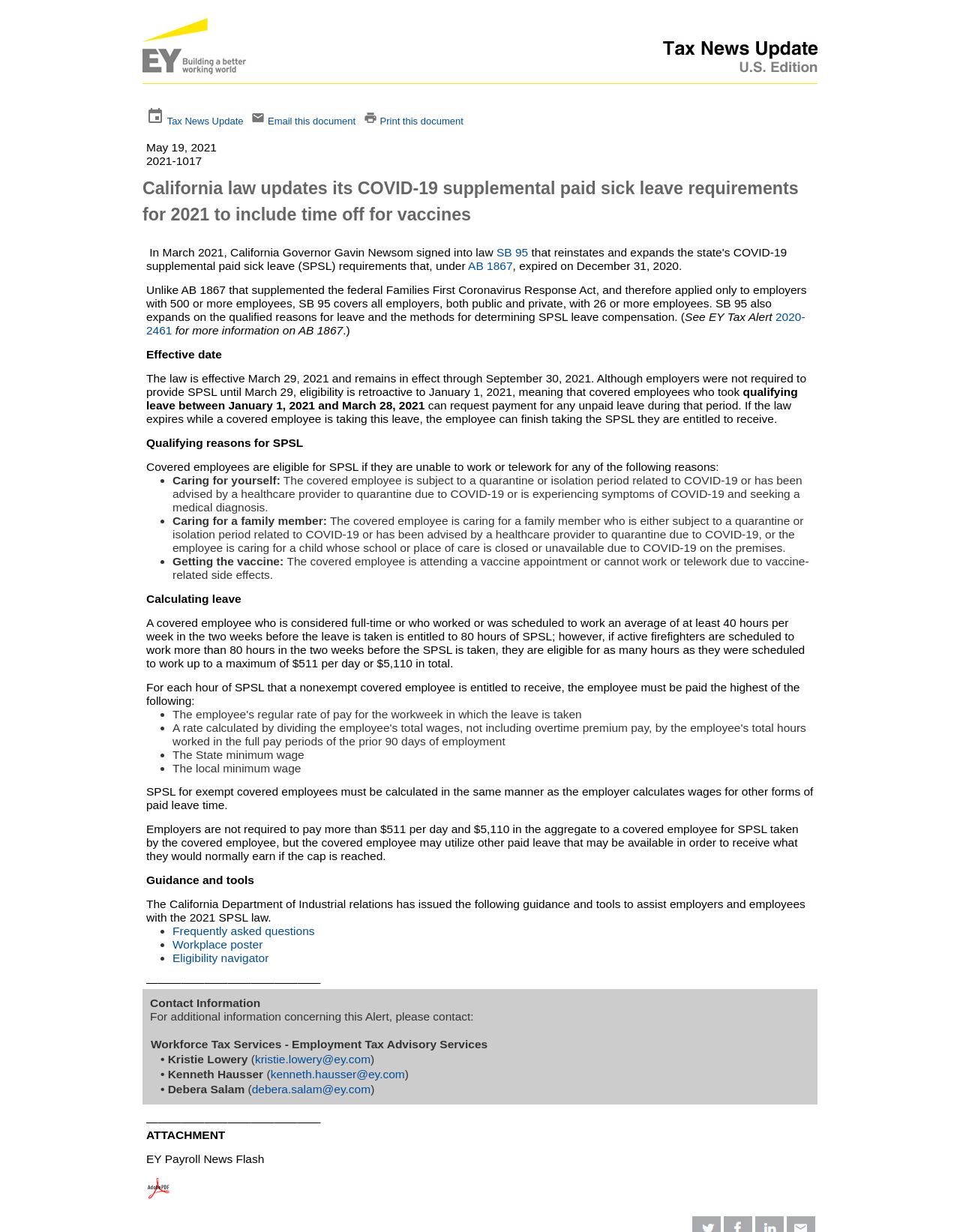Predict the bounding box of the UI element that fits this description: "Frequently asked questions".

[0.18, 0.751, 0.328, 0.761]